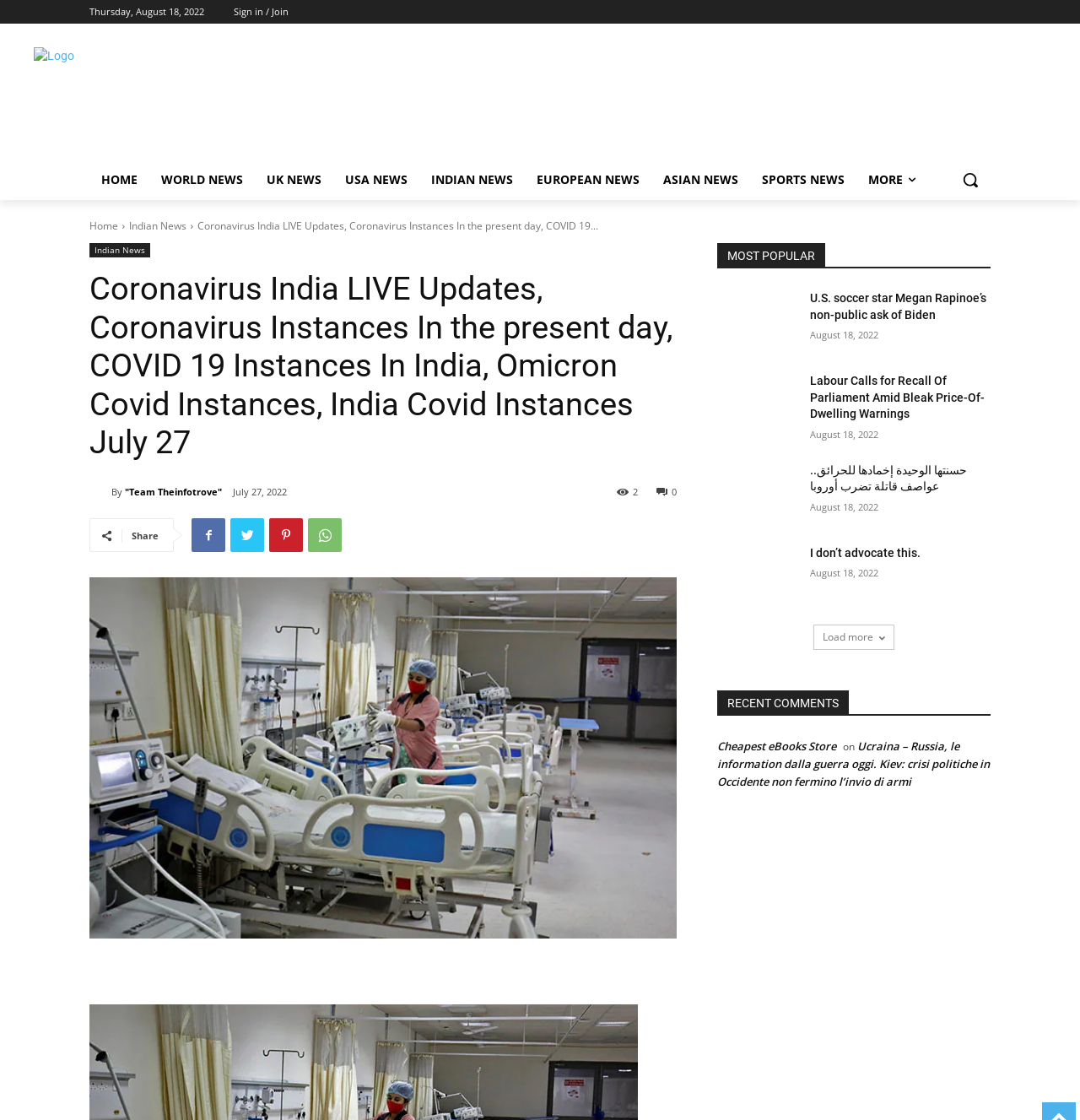Please determine the bounding box coordinates of the clickable area required to carry out the following instruction: "Go to the 'HOME' page". The coordinates must be four float numbers between 0 and 1, represented as [left, top, right, bottom].

[0.083, 0.142, 0.138, 0.179]